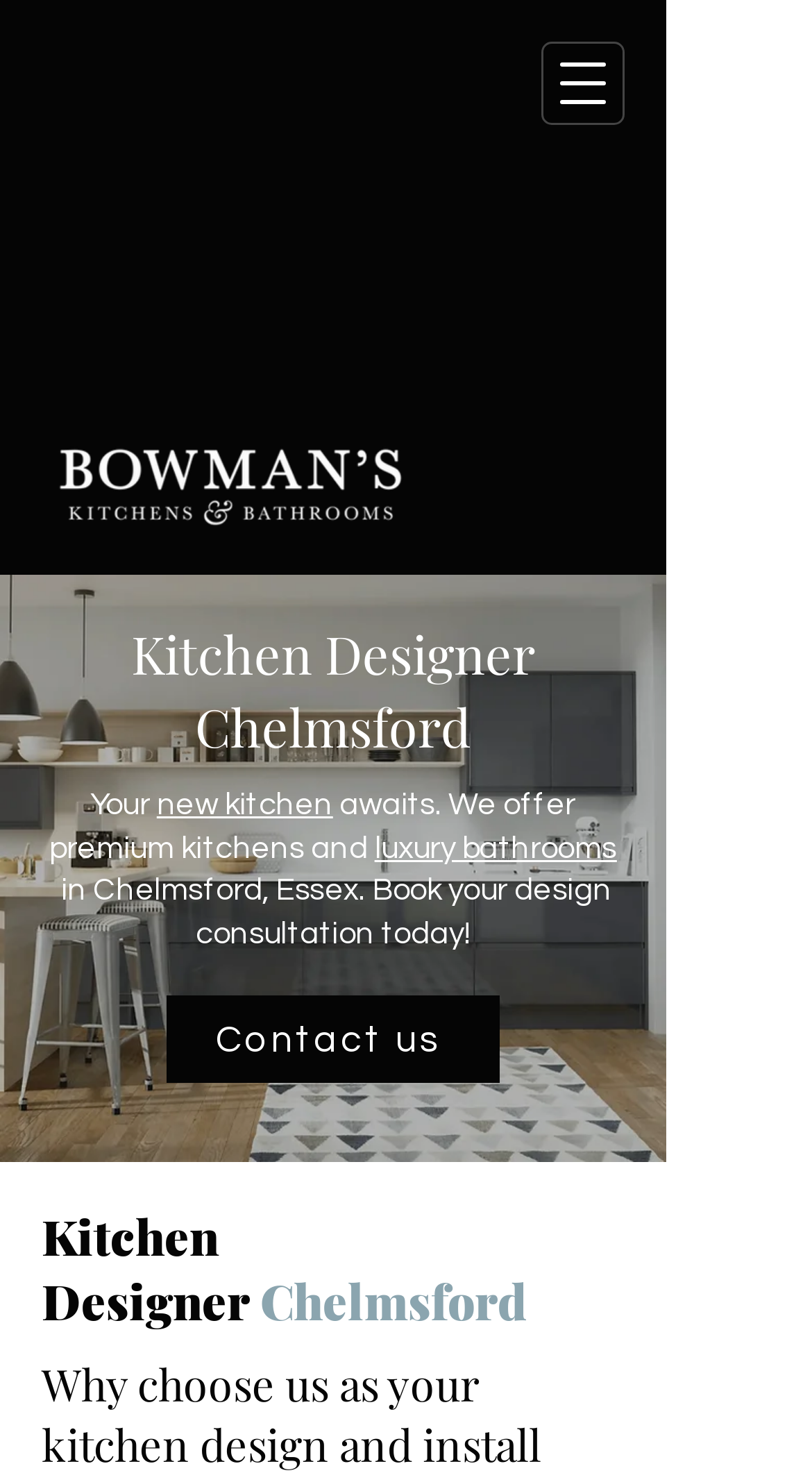Highlight the bounding box of the UI element that corresponds to this description: "Contact us".

[0.205, 0.676, 0.615, 0.735]